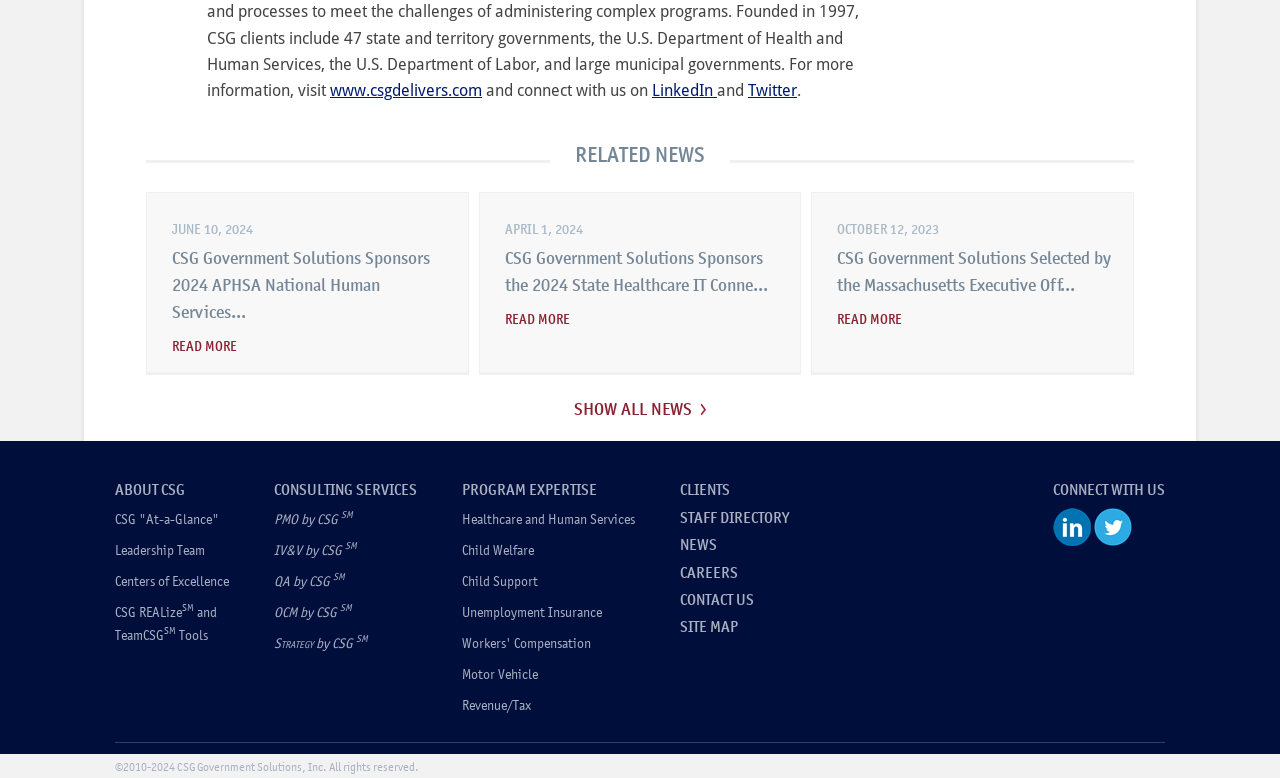What is the title of the 'RELATED NEWS' section? From the image, respond with a single word or brief phrase.

RELATED NEWS